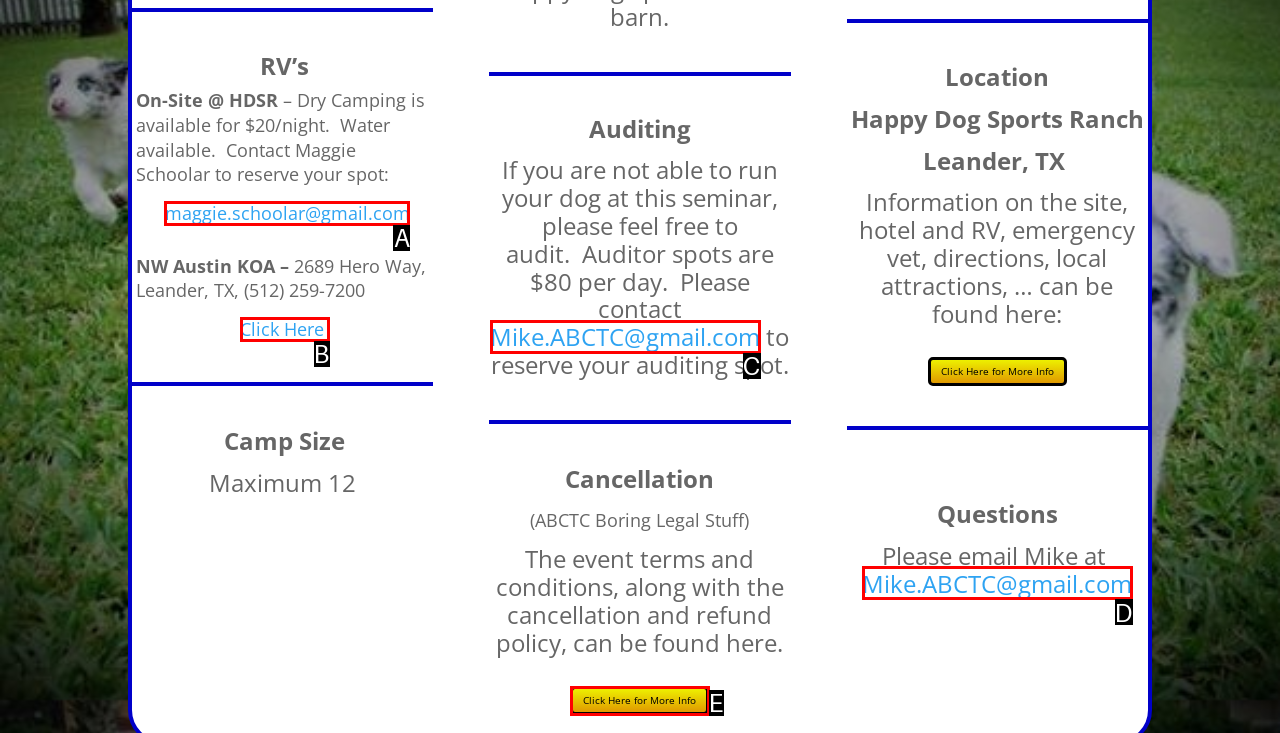Identify the HTML element that matches the description: Click Here
Respond with the letter of the correct option.

B